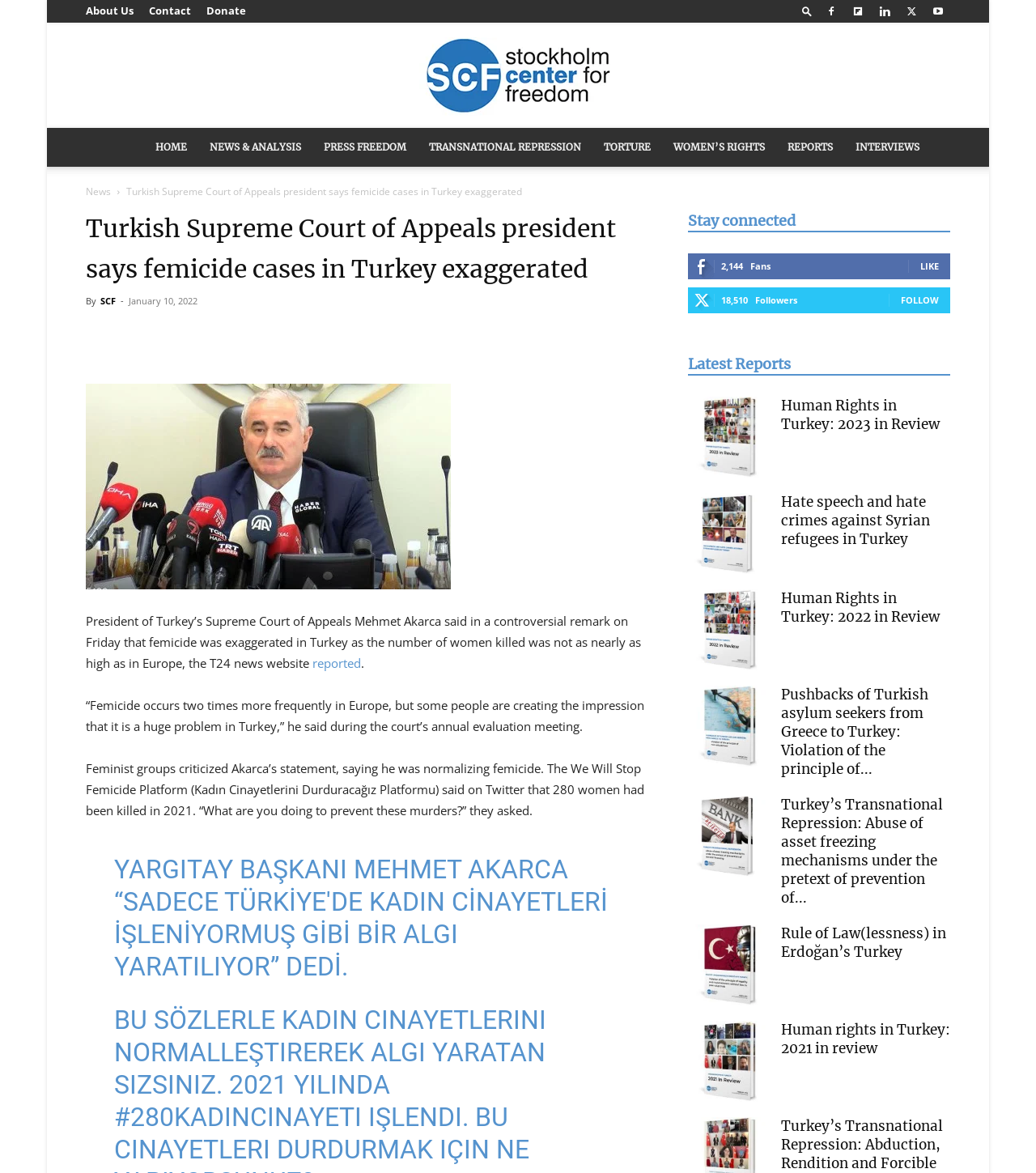What is the name of the president of Turkey's Supreme Court of Appeals?
Respond to the question with a single word or phrase according to the image.

Mehmet Akarca